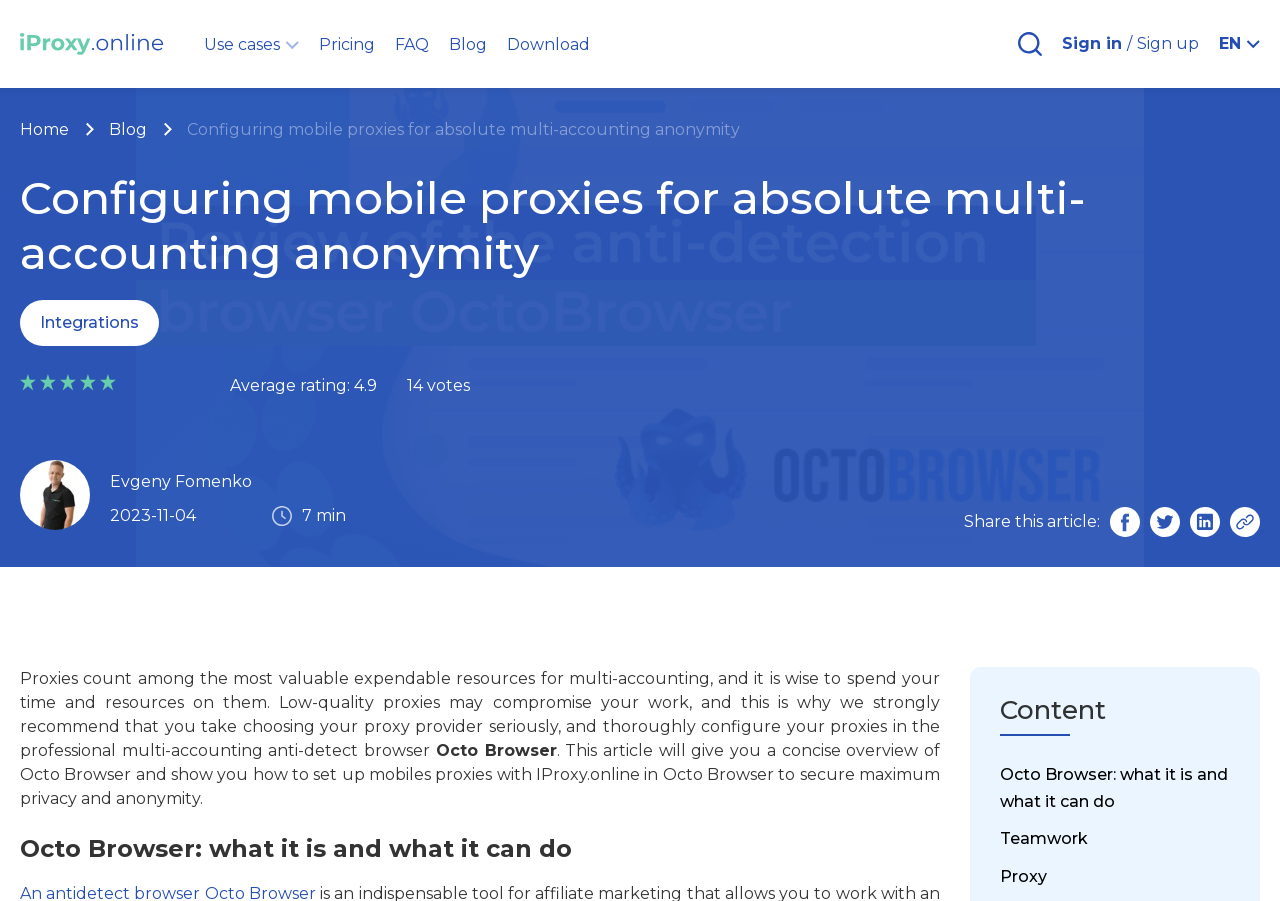Locate the bounding box coordinates of the element to click to perform the following action: 'Click on the 'Download' button'. The coordinates should be given as four float values between 0 and 1, in the form of [left, top, right, bottom].

[0.396, 0.039, 0.461, 0.063]